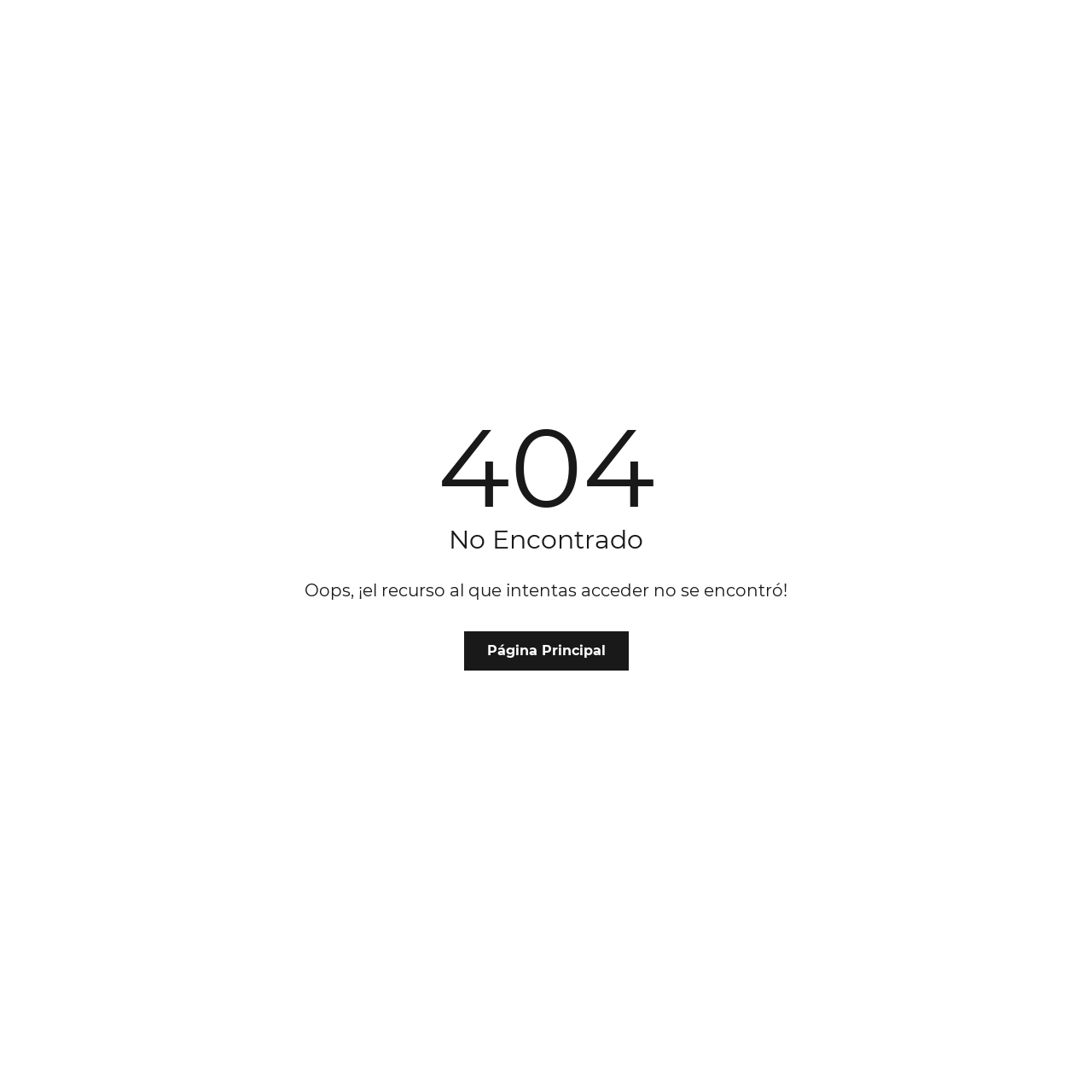Based on the element description "Página Principal", predict the bounding box coordinates of the UI element.

[0.425, 0.578, 0.575, 0.614]